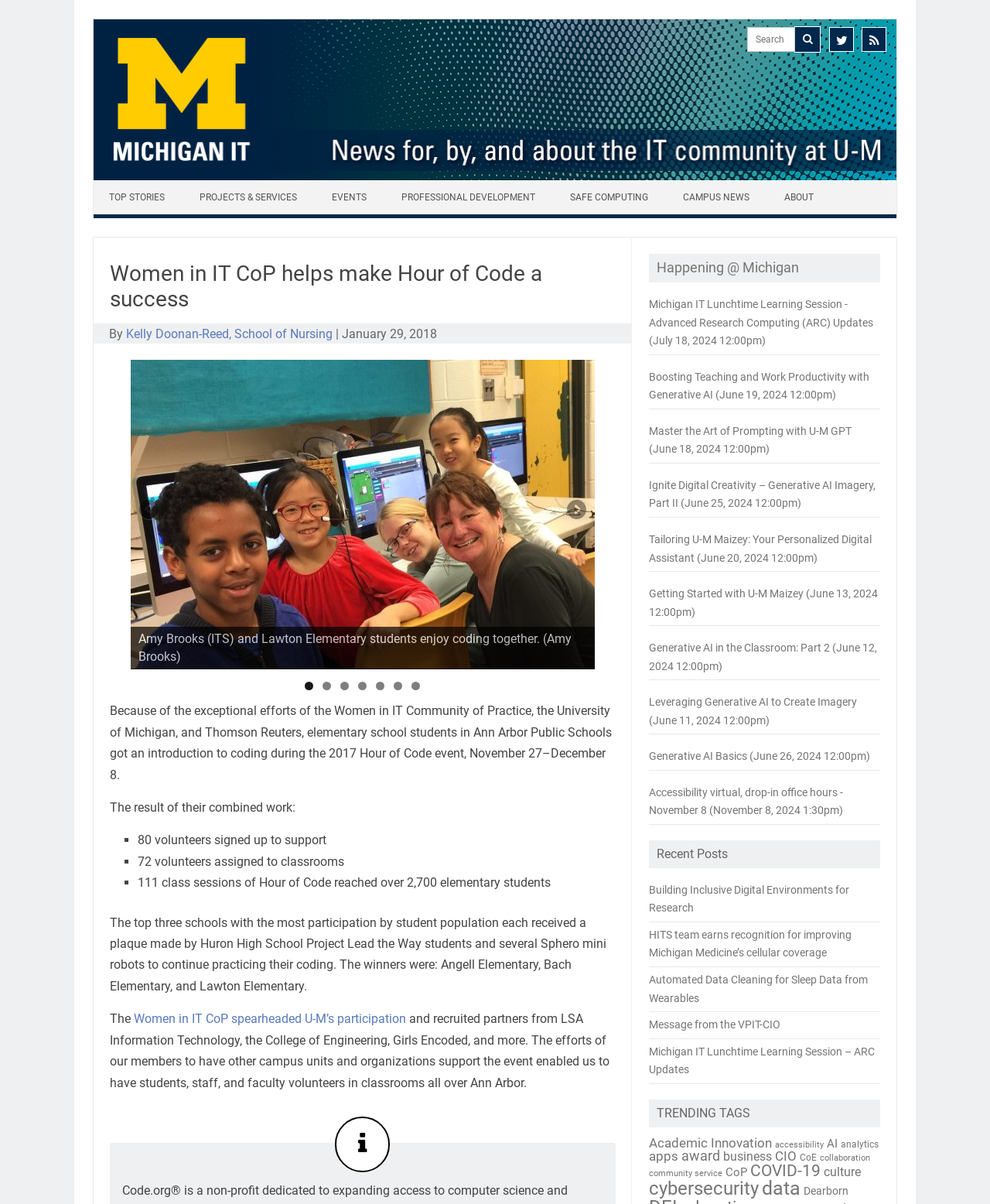Describe the webpage meticulously, covering all significant aspects.

The webpage is about Michigan IT News, with a focus on the Women in IT Community of Practice's efforts in making the Hour of Code a success. At the top, there is a search bar and a few icons for navigation. Below that, there are several links to different sections of the website, including "TOP STORIES", "PROJECTS & SERVICES", "EVENTS", and more.

The main content of the page is an article about the Women in IT Community of Practice's involvement in the Hour of Code event. The article has a heading and a subheading, followed by a slideshow of images related to the event. Below the slideshow, there is a block of text describing the event and its outcomes, including the number of volunteers and students who participated.

The article also includes several bullet points highlighting the achievements of the event, such as the number of class sessions and students reached. There is also a mention of the top three schools with the most participation, which received plaques and Sphero mini robots.

On the right-hand side of the page, there are several links to other articles and events, including "Happening @ Michigan" and "Michigan IT Lunchtime Learning Session". There is also a section for "Recent Posts" and "TRENDING TAGS", which lists popular topics and tags on the website.

Overall, the webpage is well-organized and easy to navigate, with a clear focus on the main article and related content.